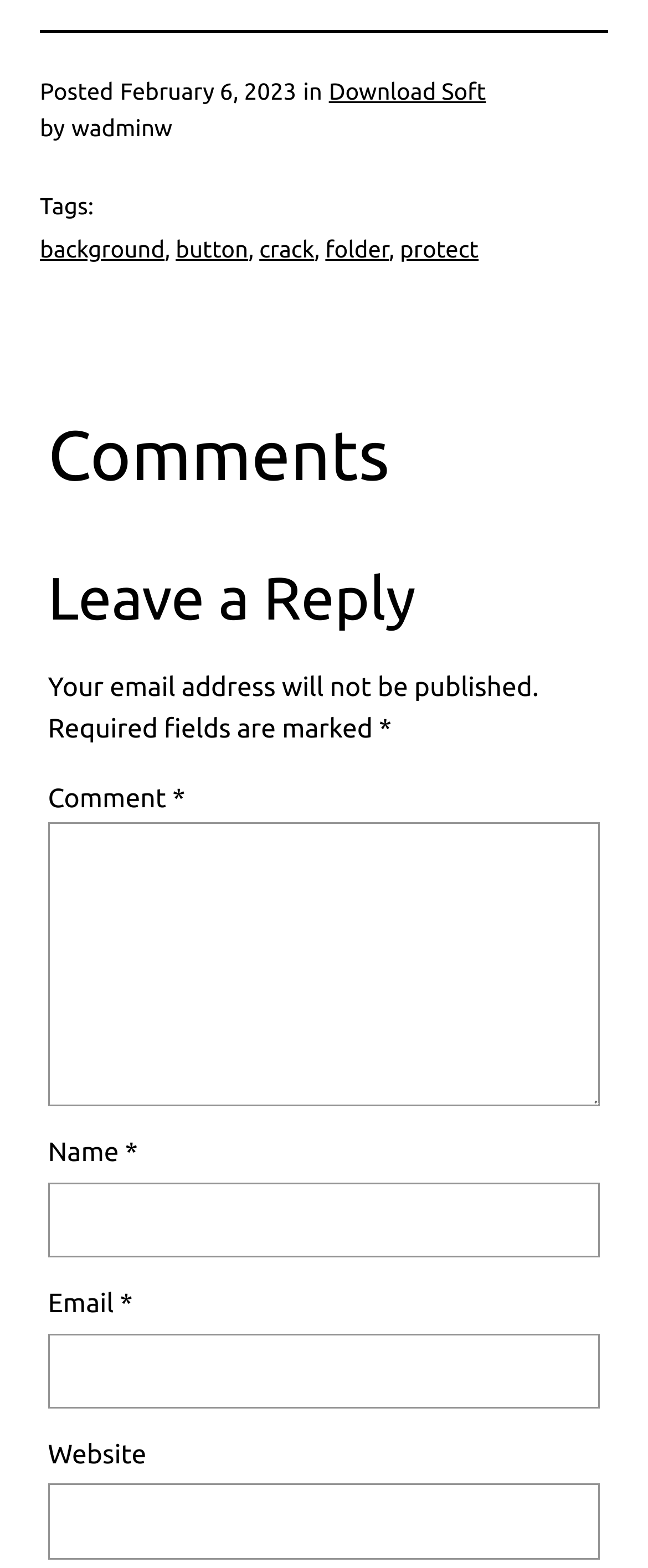Find and specify the bounding box coordinates that correspond to the clickable region for the instruction: "Enter a comment".

[0.074, 0.524, 0.926, 0.706]